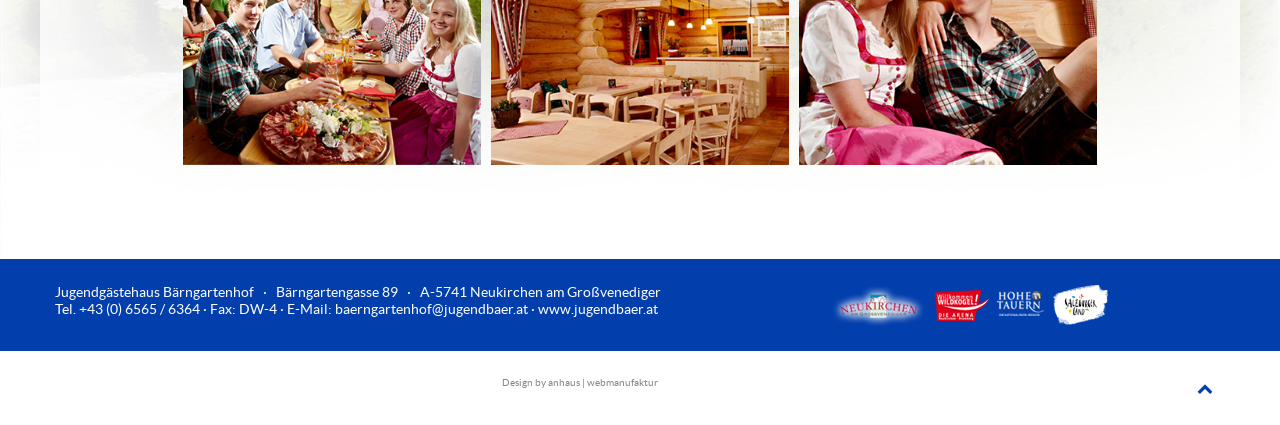What is the website of the guest house's designer?
Provide a detailed and extensive answer to the question.

The website of the guest house's designer can be found at the bottom of the page, in the link element that reads 'Design by anhaus | webmanufaktur'.